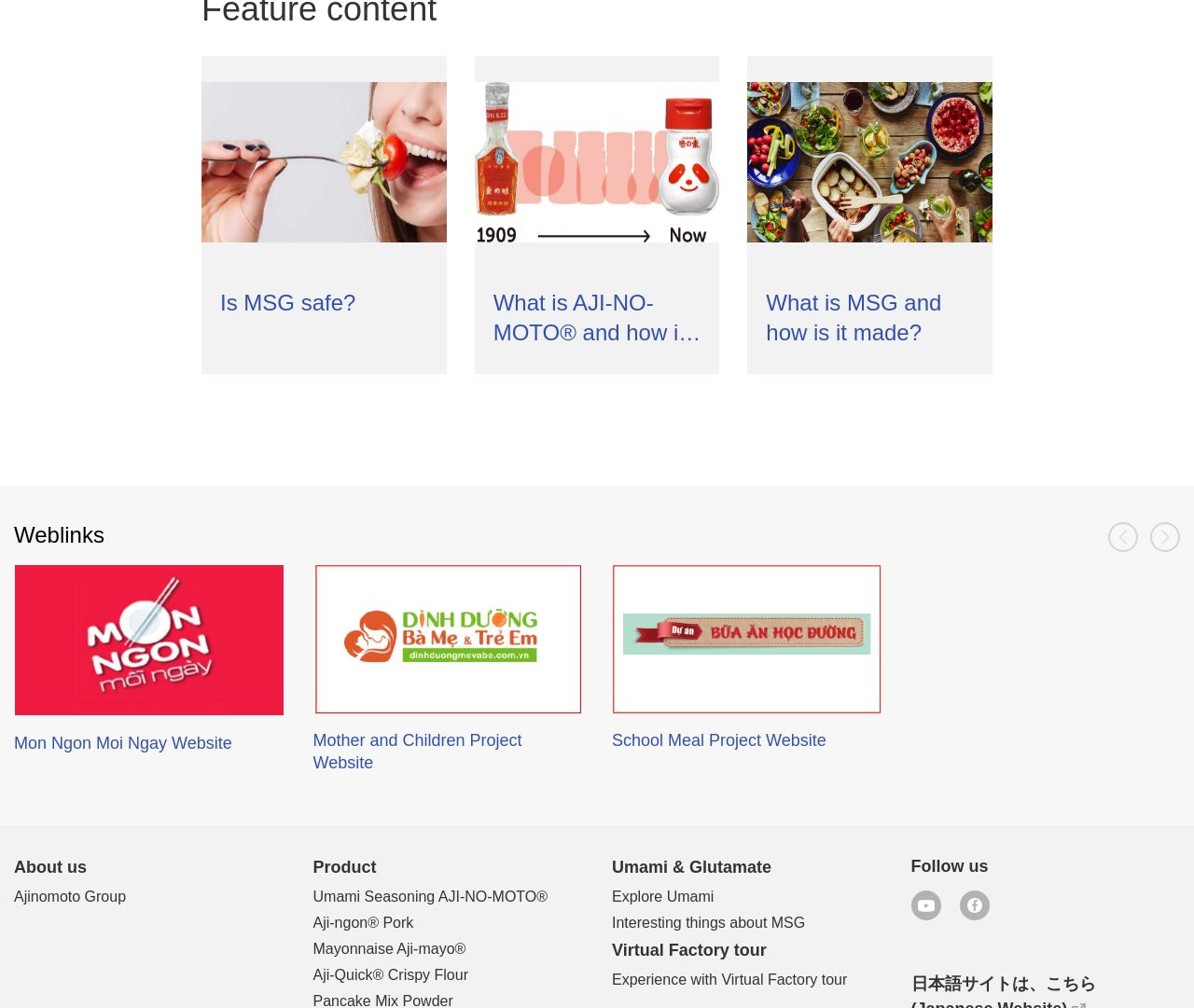Identify the bounding box coordinates of the section that should be clicked to achieve the task described: "Click on 'icon-youtube' link".

[0.763, 0.883, 0.788, 0.913]